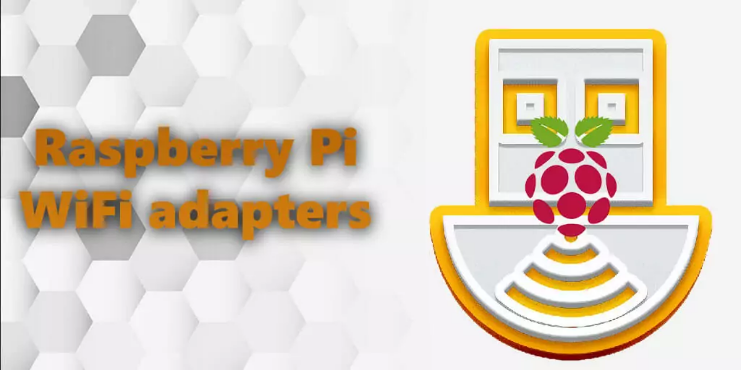Provide a one-word or one-phrase answer to the question:
What is the pattern behind the Raspberry Pi logo?

Hexagonal